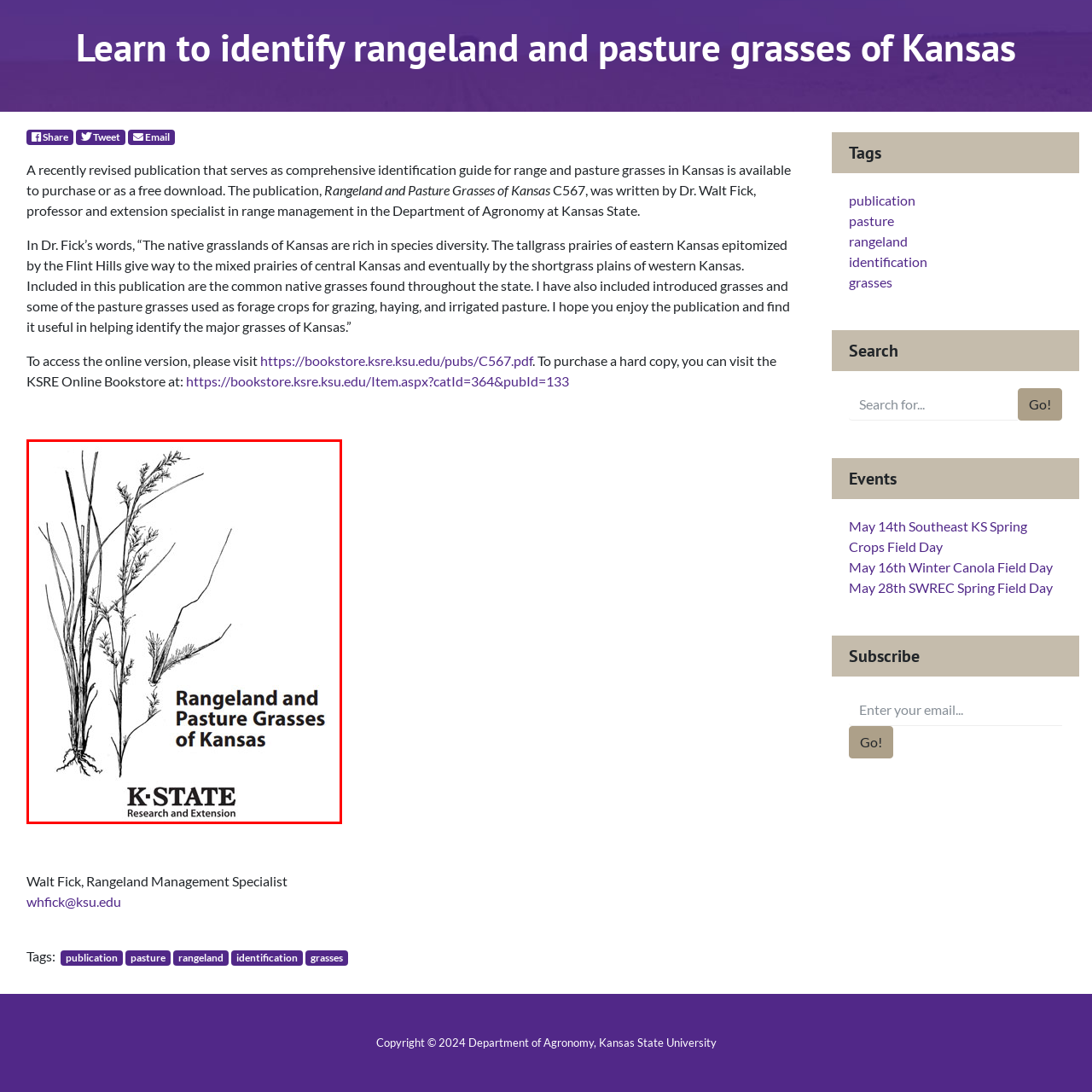Analyze the content inside the red-marked area, Who developed the resource? Answer using only one word or a concise phrase.

Kansas State University’s Research and Extension